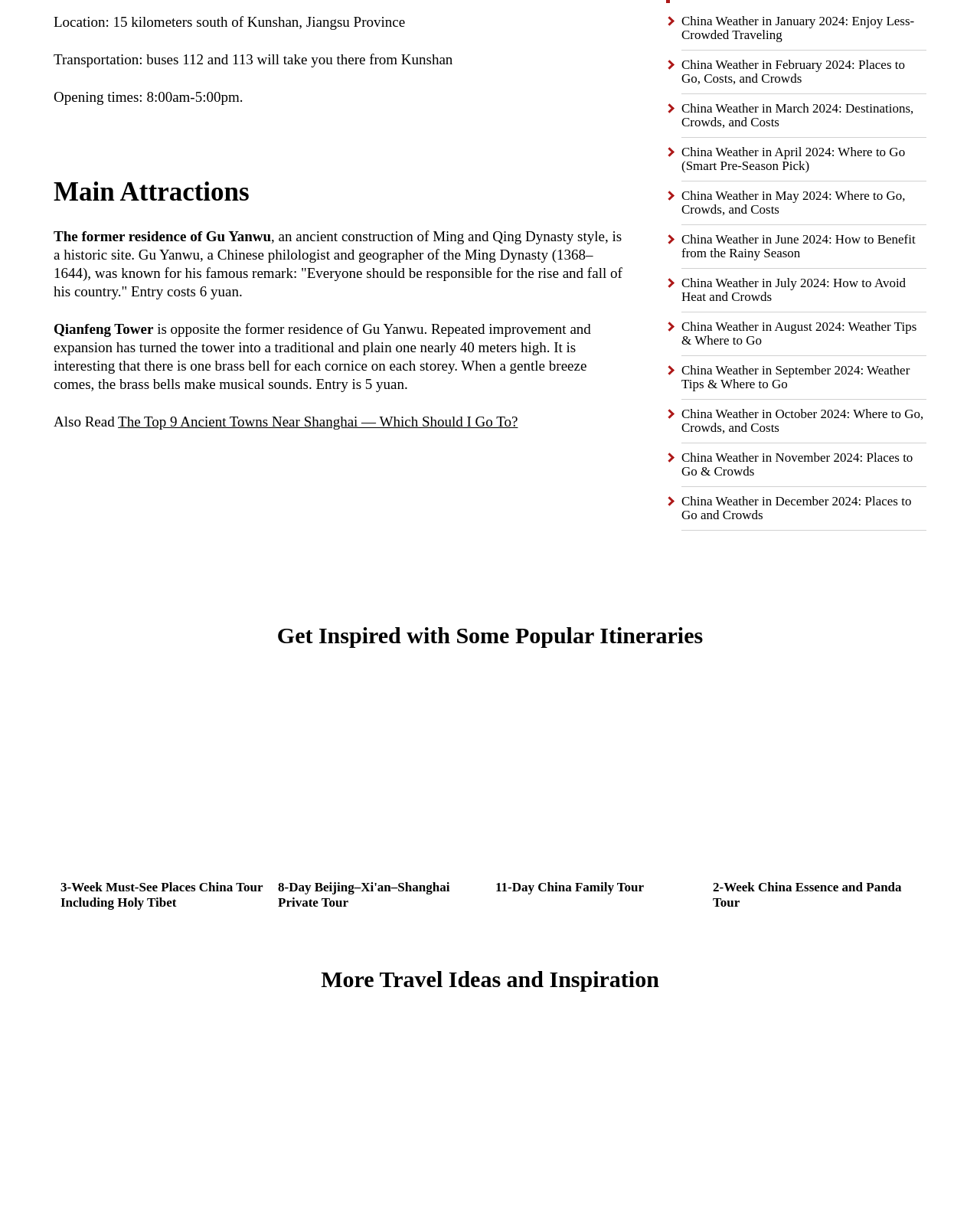Find the bounding box coordinates for the element that must be clicked to complete the instruction: "Learn about the former residence of Gu Yanwu". The coordinates should be four float numbers between 0 and 1, indicated as [left, top, right, bottom].

[0.055, 0.186, 0.277, 0.199]